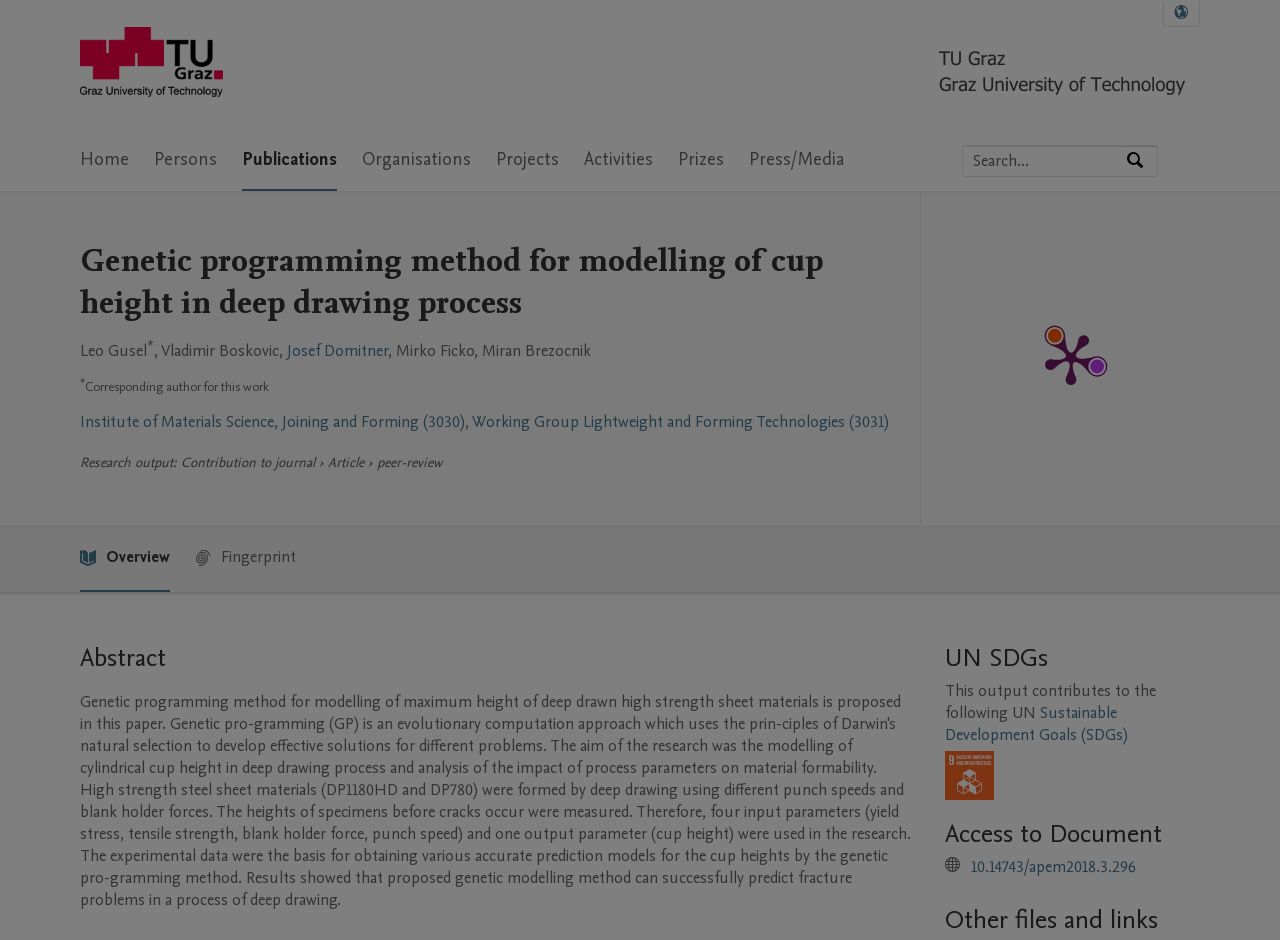Please determine the bounding box coordinates of the section I need to click to accomplish this instruction: "View publication metrics".

[0.719, 0.202, 0.93, 0.56]